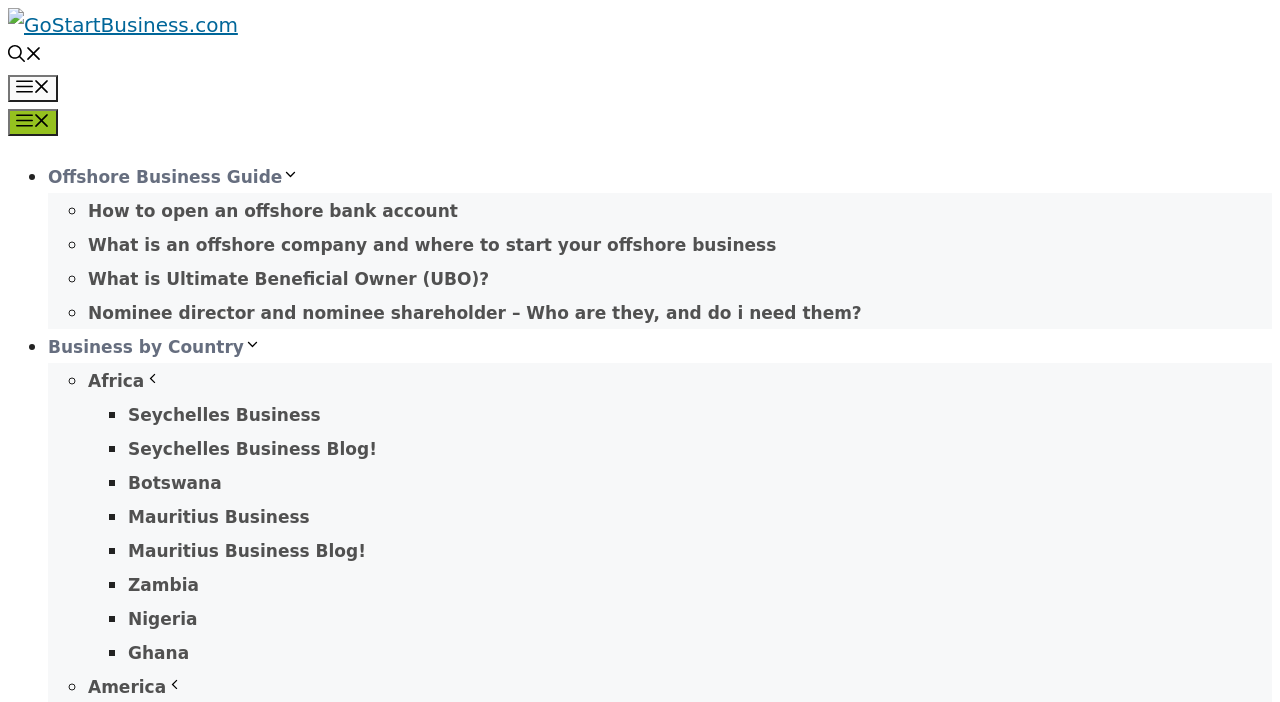Show the bounding box coordinates of the element that should be clicked to complete the task: "Search for something".

[0.006, 0.066, 0.033, 0.094]